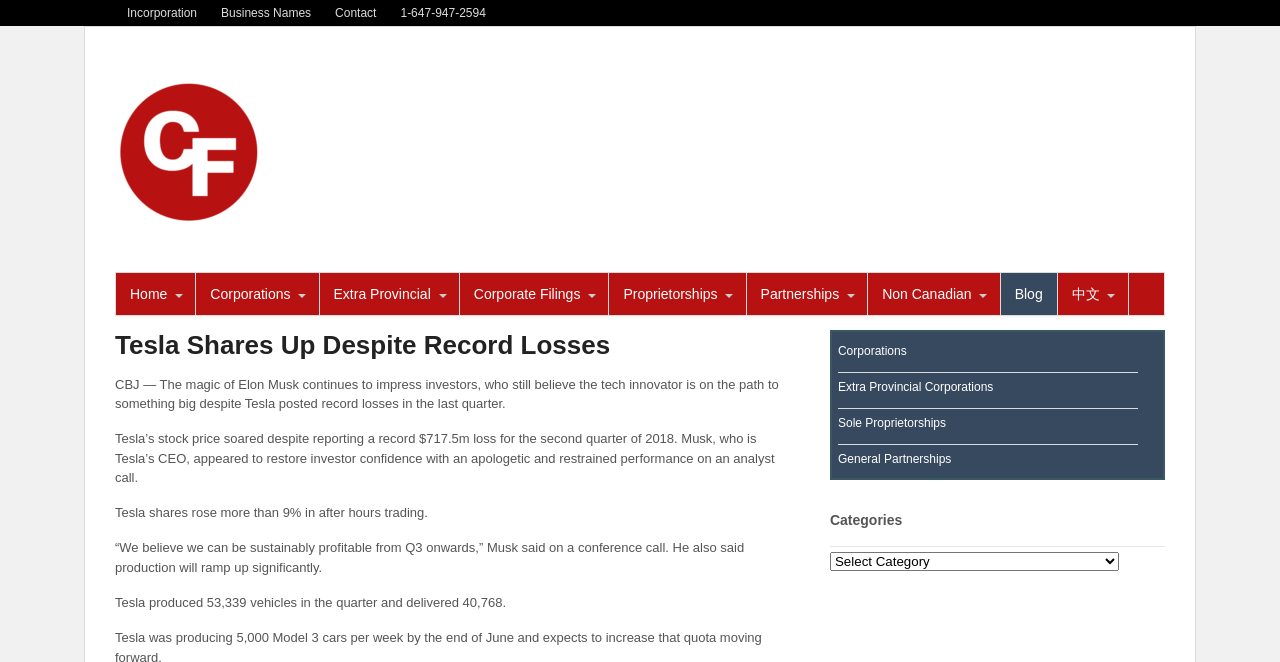Please identify the bounding box coordinates of the element's region that I should click in order to complete the following instruction: "Select a category". The bounding box coordinates consist of four float numbers between 0 and 1, i.e., [left, top, right, bottom].

[0.648, 0.833, 0.874, 0.862]